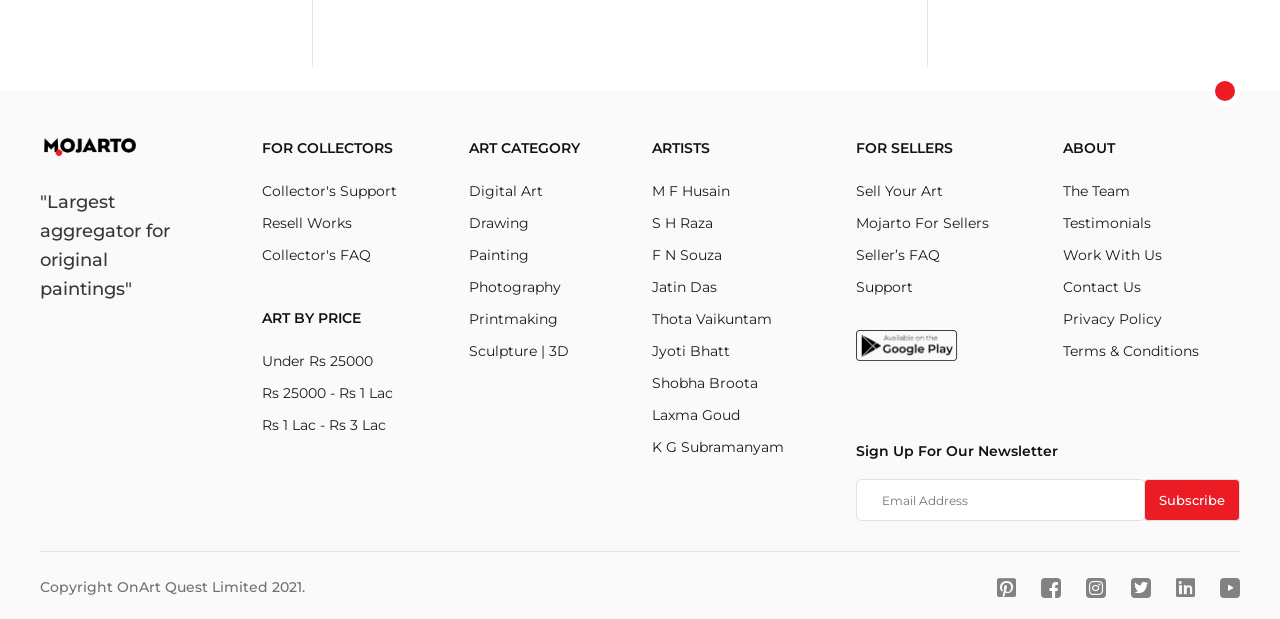Please answer the following question as detailed as possible based on the image: 
What is the purpose of the 'FOR COLLECTORS' section?

The 'FOR COLLECTORS' section contains links to 'Collector's Support', 'Resell Works', and 'Collector's FAQ', indicating that it provides support and FAQs for collectors.